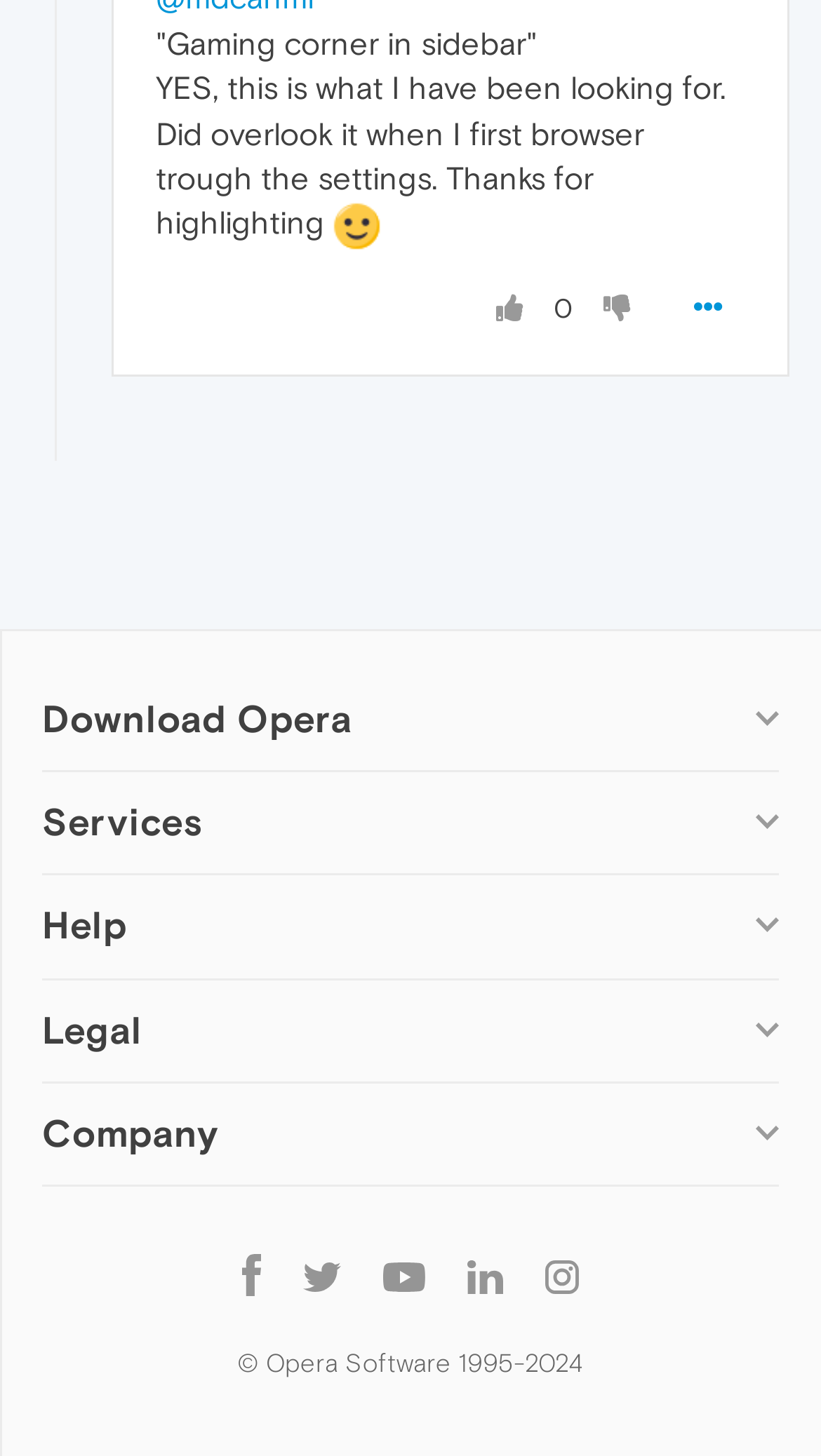Please find the bounding box for the UI element described by: "Opera for basic phones".

[0.079, 0.931, 0.427, 0.952]